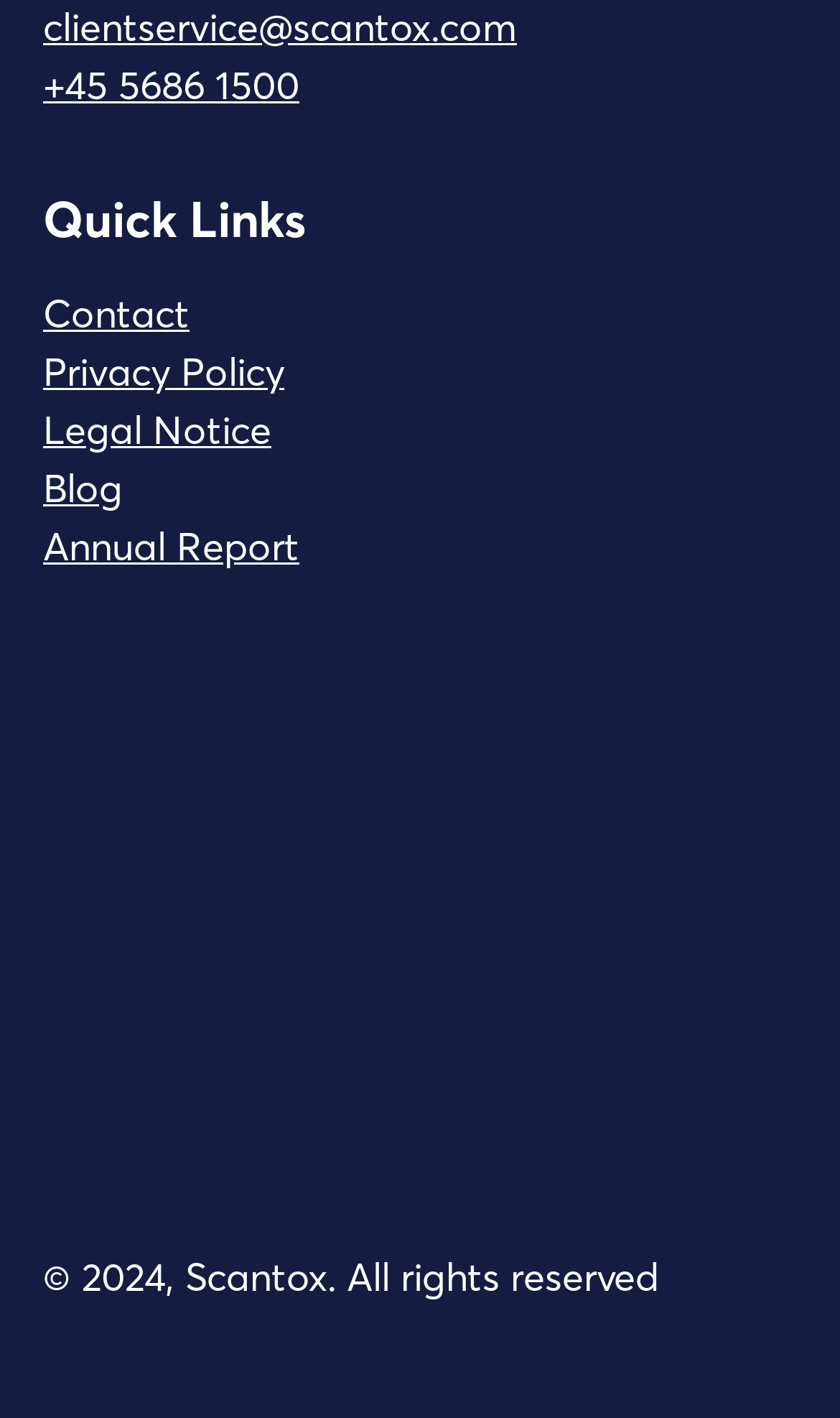Use the information in the screenshot to answer the question comprehensively: What is the phone number to contact?

The phone number is located next to the email address at the top of the webpage, which is '+45 5686 1500', suggesting that it is the contact phone number.